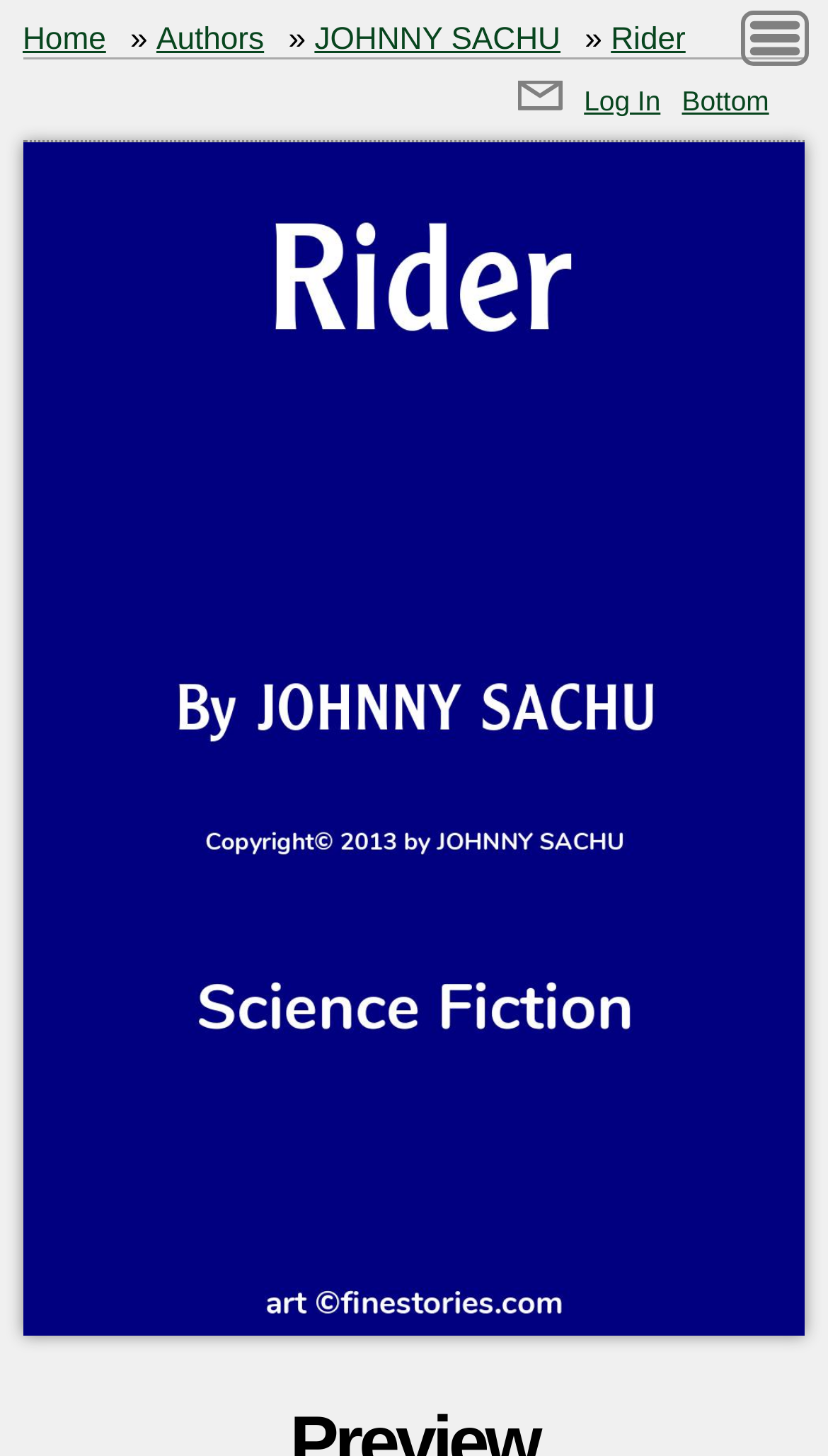Analyze and describe the webpage in a detailed narrative.

The webpage is about a science fiction story called "Rider". At the top left corner, there is a navigation menu with links to "Home", "Authors", and "Rider", with a separator "»" between "Home" and "Authors". Below the navigation menu, there is a link to "JOHNNY SACHU". 

On the right side of the navigation menu, there are links to "Private Messages", "Log In", and "Bottom". Each of these links has an accompanying image. 

At the bottom of the page, there is a large image of the book cover, "Rider - Cover", which takes up most of the width of the page. Above the book cover, there is a link to "Scrolling, Settings and Navigation" with a small image. 

The story begins with a brief summary about a runaway who leaves her alcoholic mother and heads deeper into the western states, alone and on her beloved home-designed bicycle.